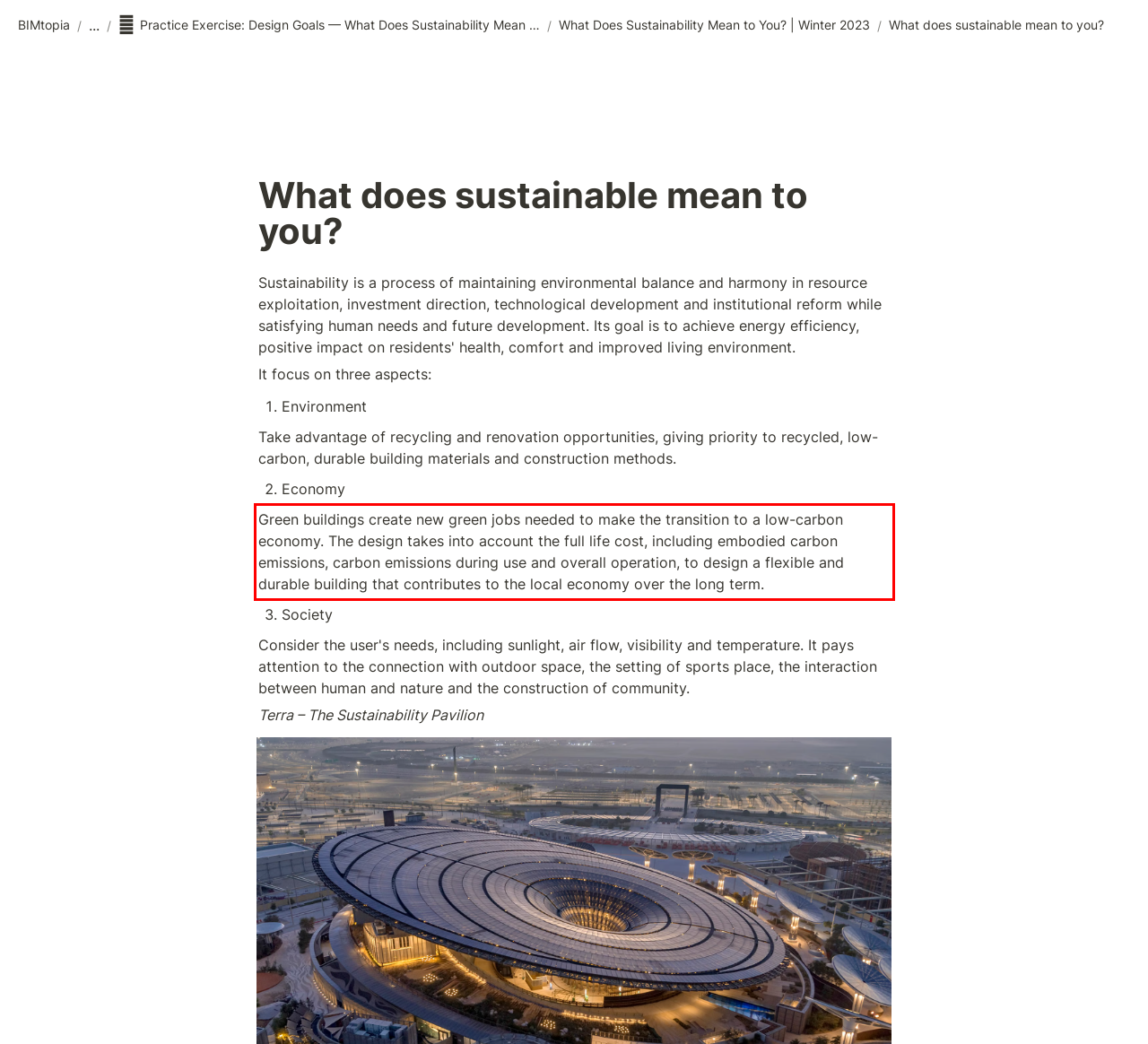You have a webpage screenshot with a red rectangle surrounding a UI element. Extract the text content from within this red bounding box.

Green buildings create new green jobs needed to make the transition to a low-carbon economy. The design takes into account the full life cost, including embodied carbon emissions, carbon emissions during use and overall operation, to design a flexible and durable building that contributes to the local economy over the long term.